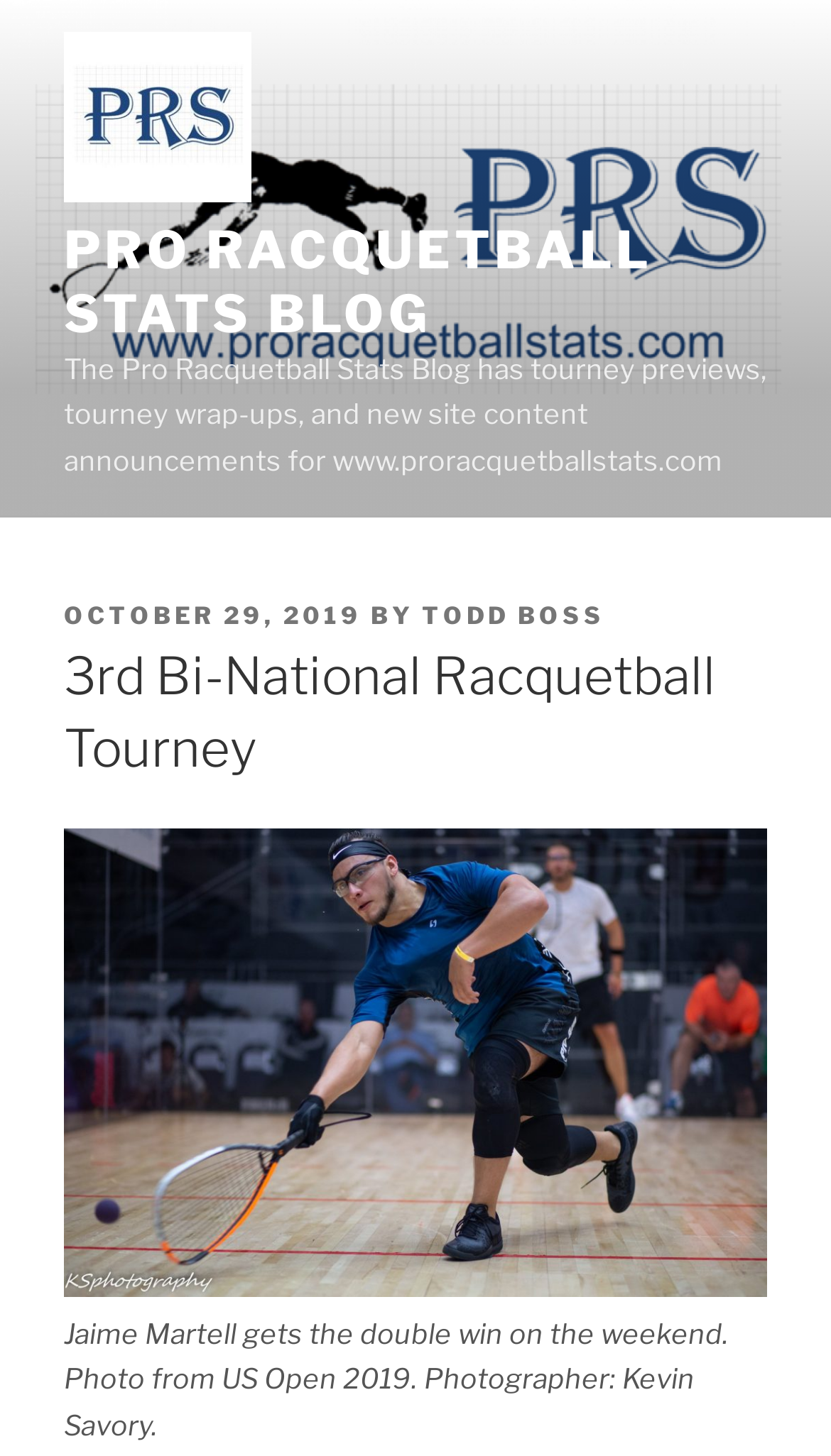Using the information in the image, give a detailed answer to the following question: Who wrote the latest article?

I found the author's name by looking at the section that appears to be the article metadata, where it says 'POSTED ON OCTOBER 29, 2019 BY Todd Boss'. This suggests that Todd Boss is the author of the latest article.